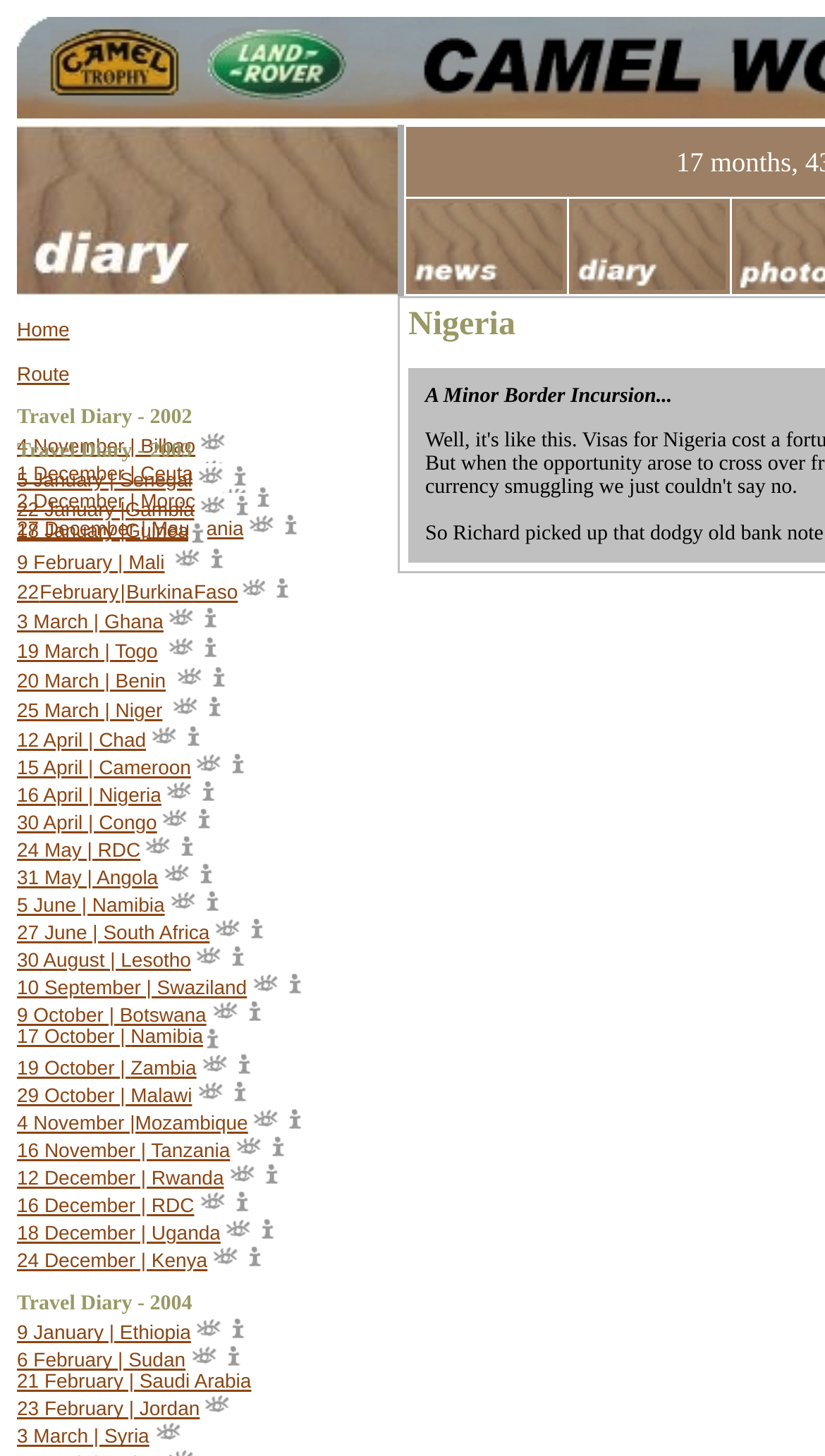Please identify the bounding box coordinates of where to click in order to follow the instruction: "Get information about Morocco".

[0.308, 0.337, 0.331, 0.352]